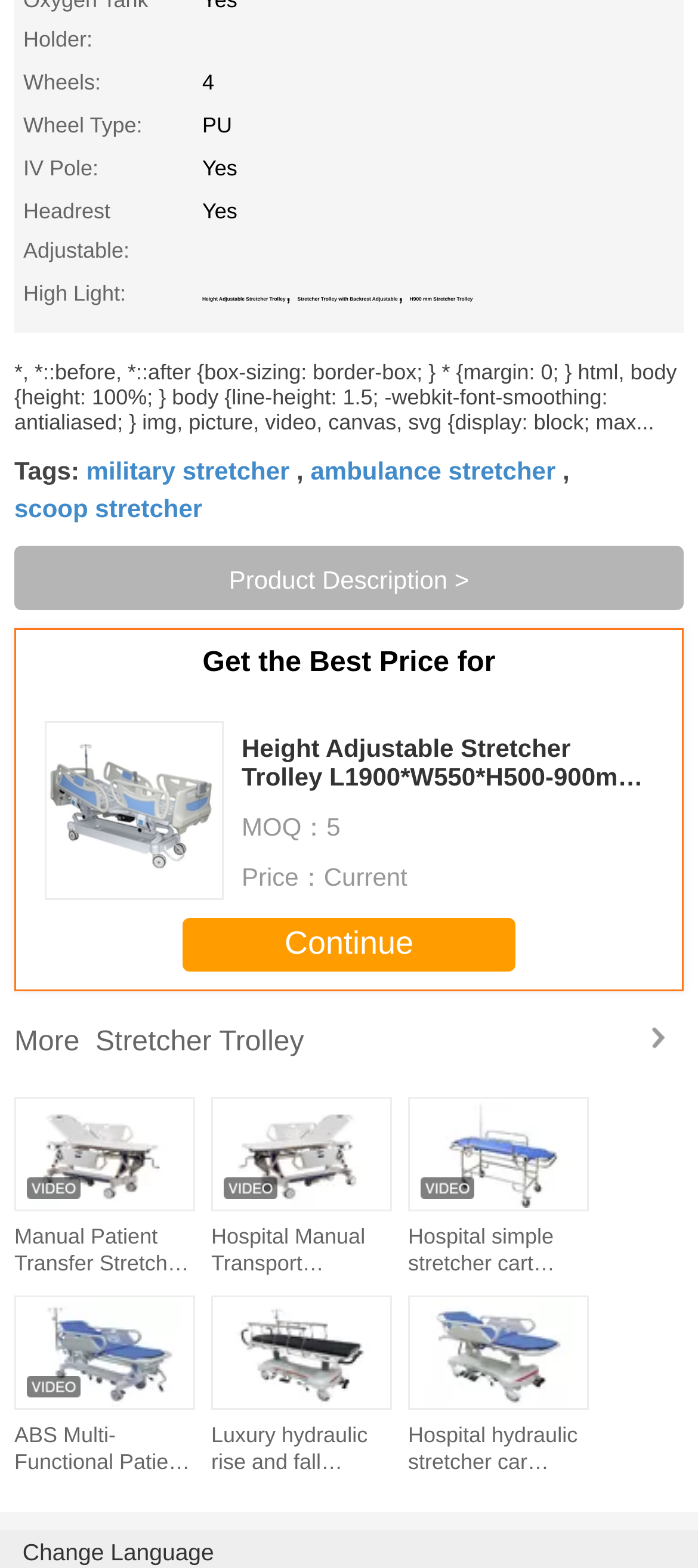Answer the question below with a single word or a brief phrase: 
How many types of stretcher trolleys are listed?

5